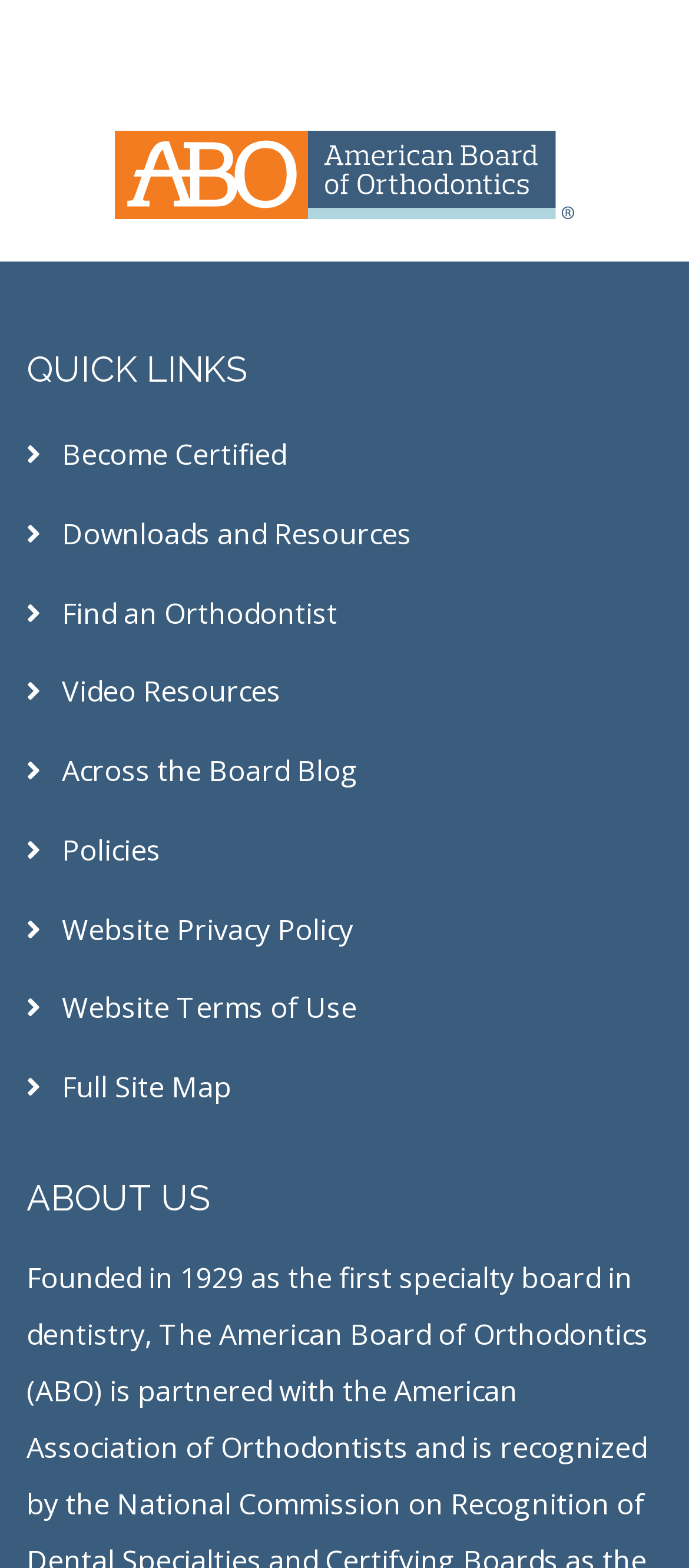Please determine the bounding box coordinates of the section I need to click to accomplish this instruction: "View Website Terms of Use".

[0.038, 0.621, 0.962, 0.664]